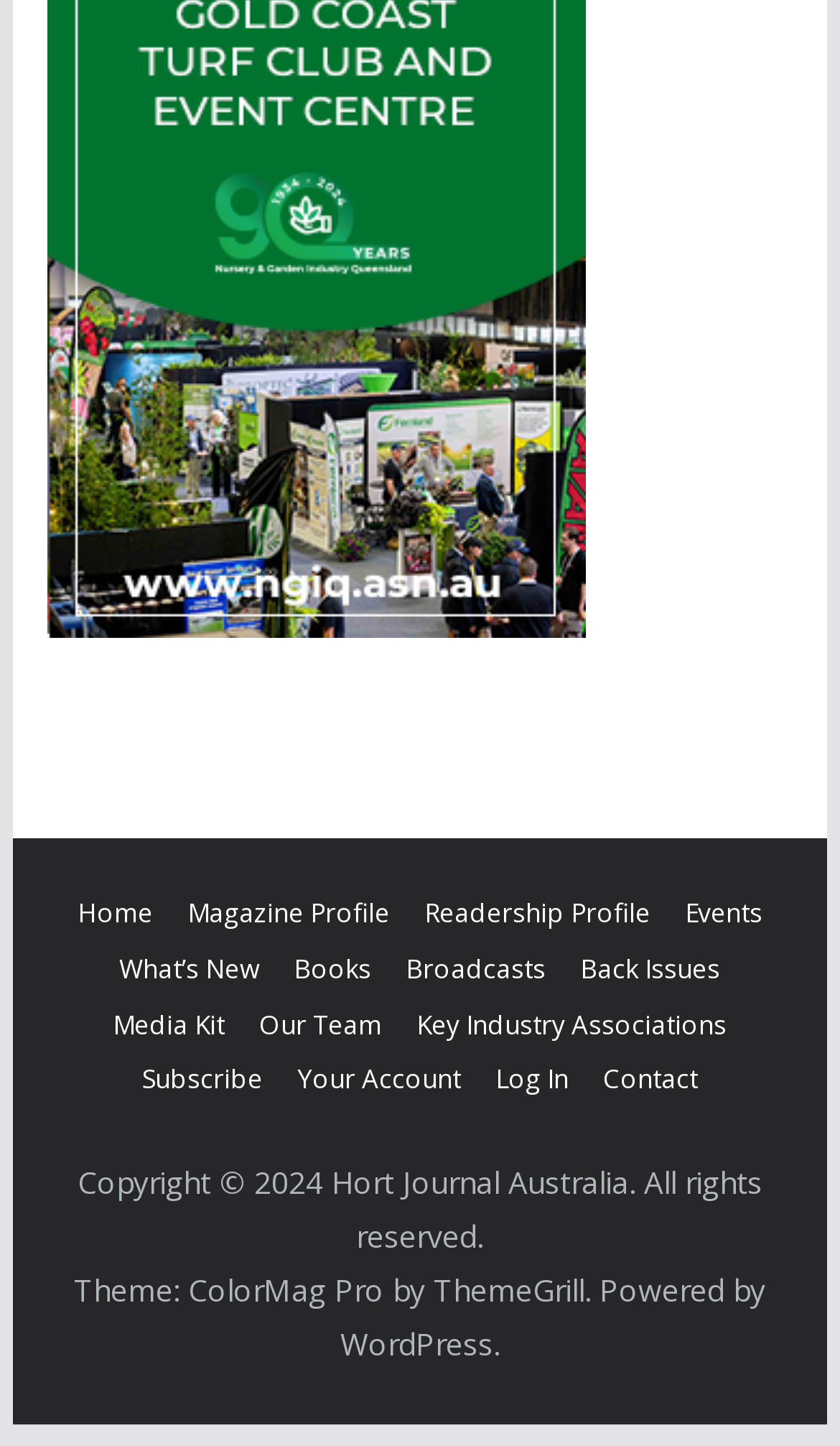Using the details from the image, please elaborate on the following question: What is the copyright year?

I found the copyright year by looking at the StaticText 'Copyright © 2024' at the bottom of the webpage.